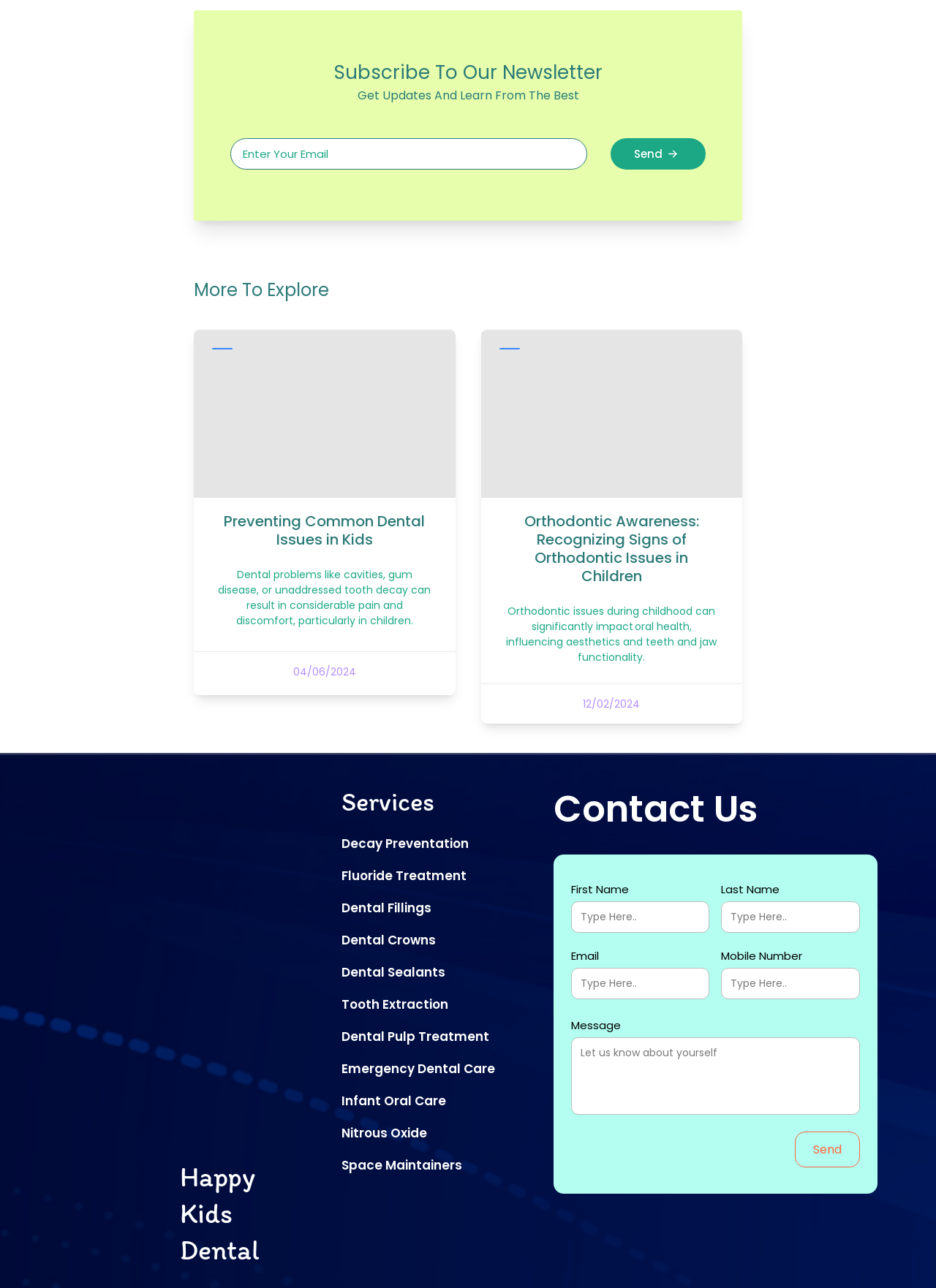Find the bounding box coordinates for the area that must be clicked to perform this action: "Subscribe to the newsletter".

[0.246, 0.048, 0.754, 0.065]